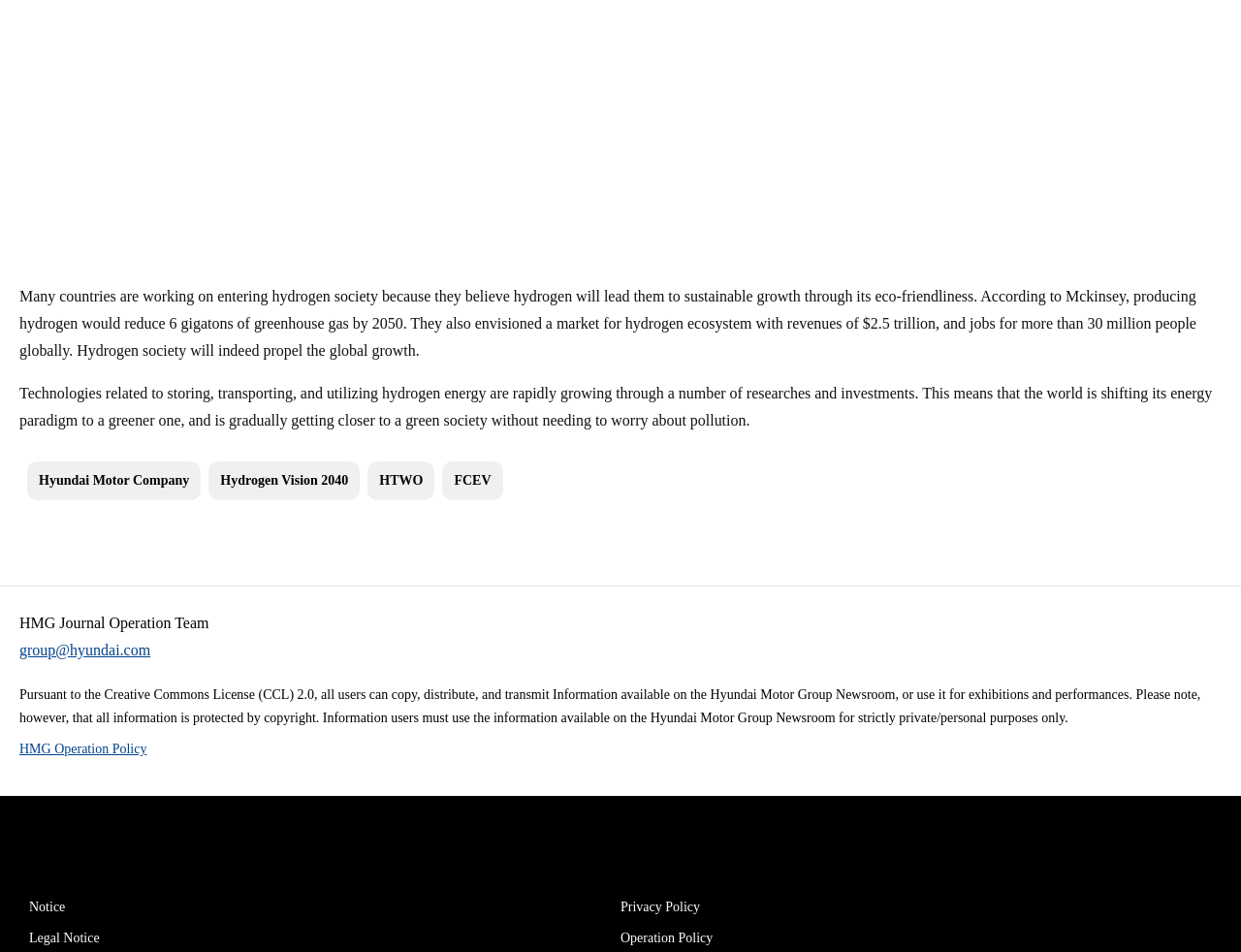Determine the bounding box coordinates for the area that needs to be clicked to fulfill this task: "visit Hyundai Motor Company website". The coordinates must be given as four float numbers between 0 and 1, i.e., [left, top, right, bottom].

[0.022, 0.484, 0.162, 0.525]